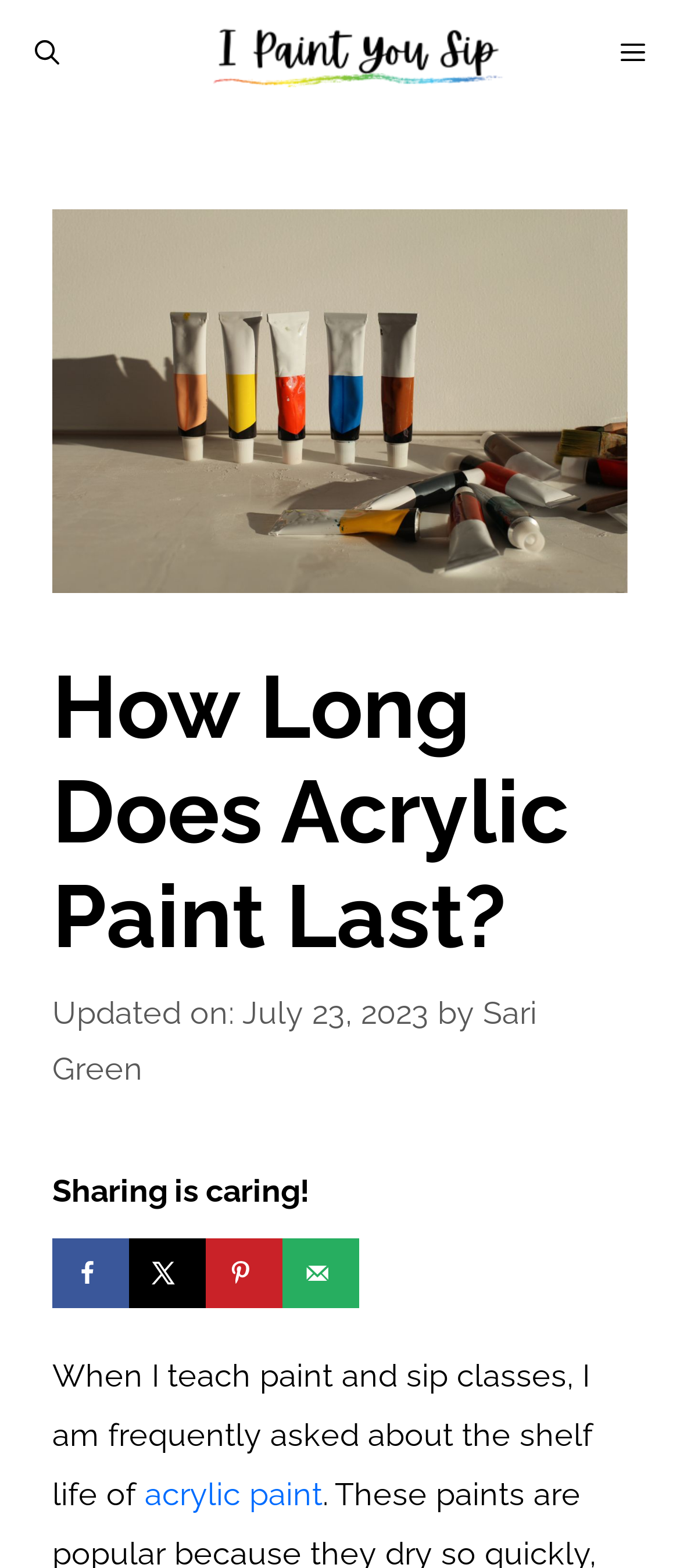What social media platforms can the article be shared on?
Based on the screenshot, provide your answer in one word or phrase.

Facebook, X